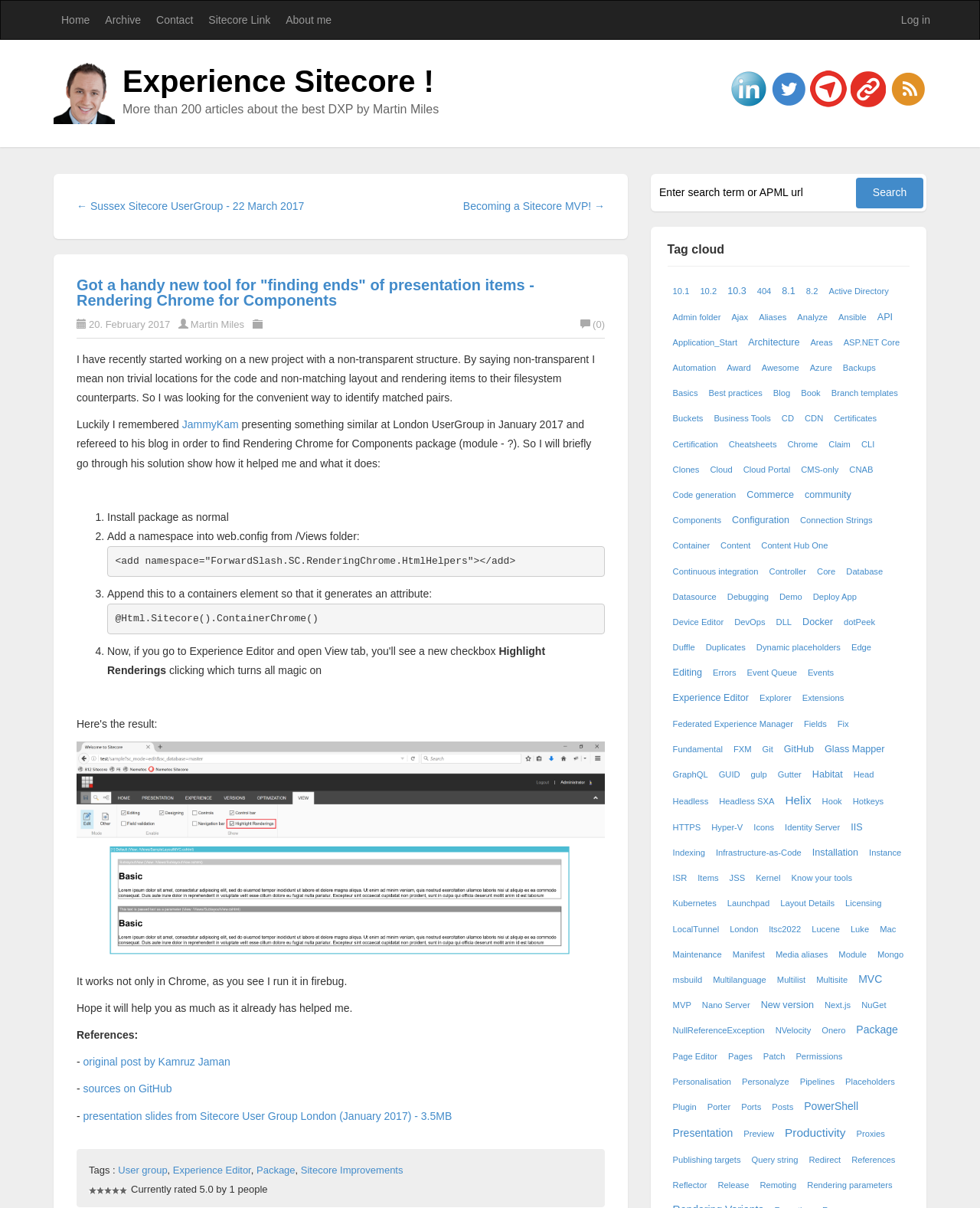Highlight the bounding box coordinates of the element that should be clicked to carry out the following instruction: "Click the 'Archive' link". The coordinates must be given as four float numbers ranging from 0 to 1, i.e., [left, top, right, bottom].

[0.099, 0.001, 0.152, 0.032]